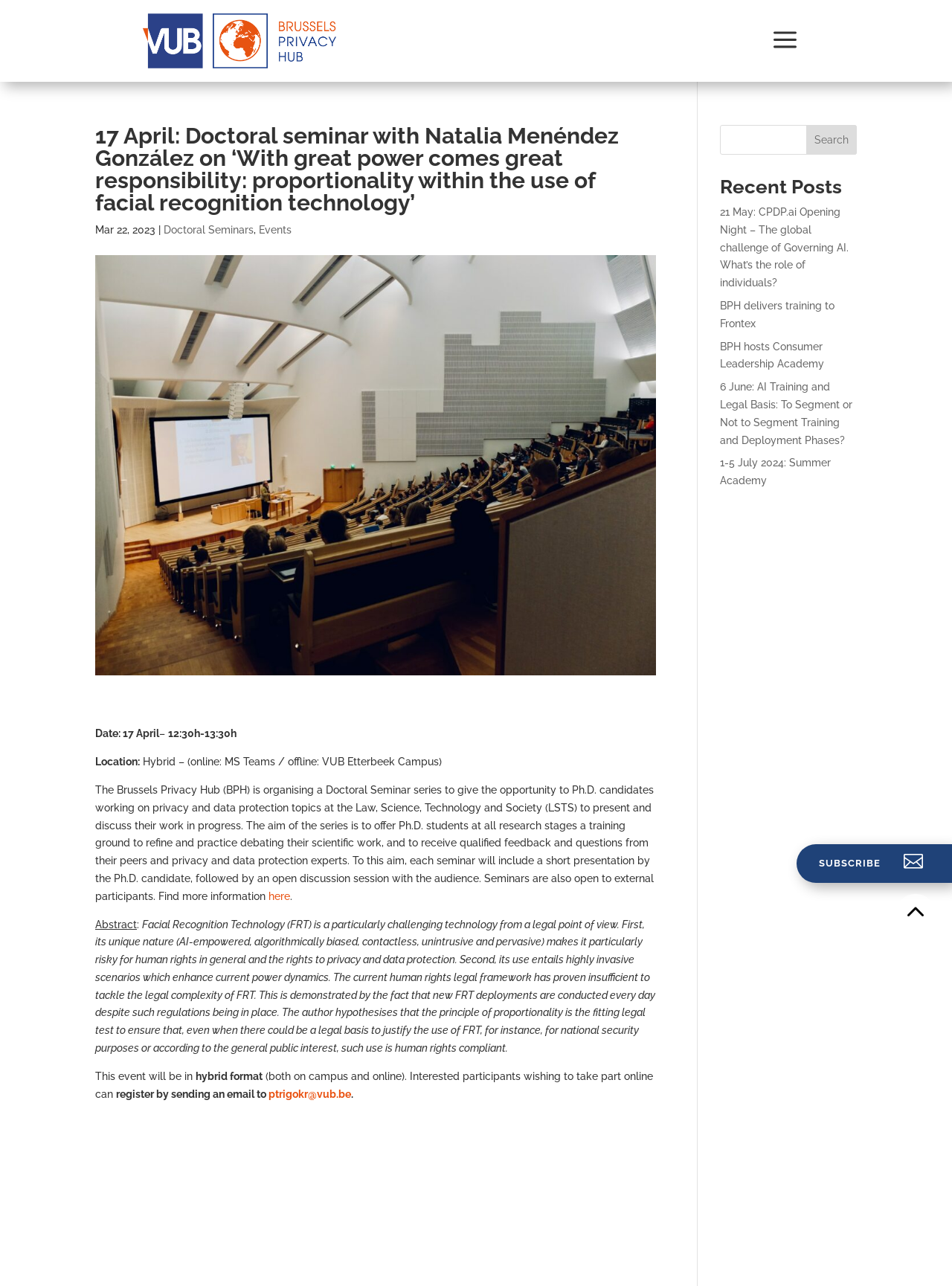How can interested participants register for the event?
Look at the image and construct a detailed response to the question.

The registration process for interested participants can be found in the event details section, where it is stated that 'Interested participants wishing to take part online can register by sending an email to ptrigokr@vub.be'.